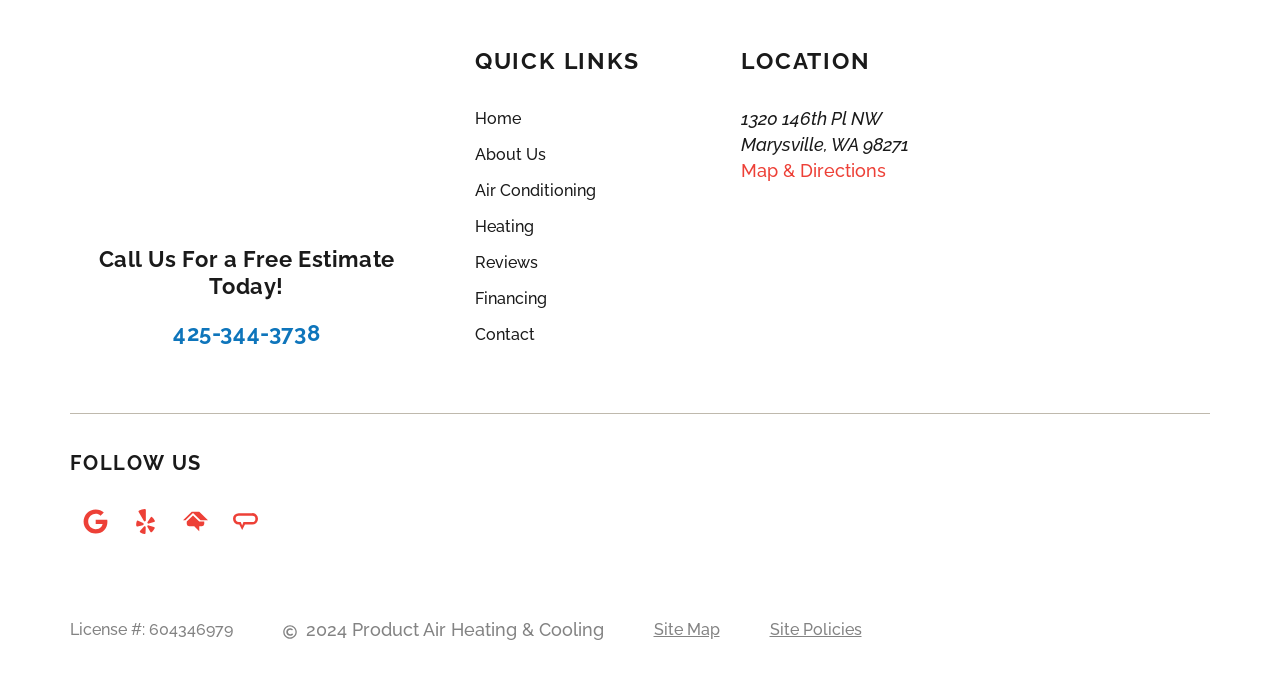Please identify the bounding box coordinates of the element's region that needs to be clicked to fulfill the following instruction: "Follow on Google". The bounding box coordinates should consist of four float numbers between 0 and 1, i.e., [left, top, right, bottom].

[0.055, 0.738, 0.094, 0.813]